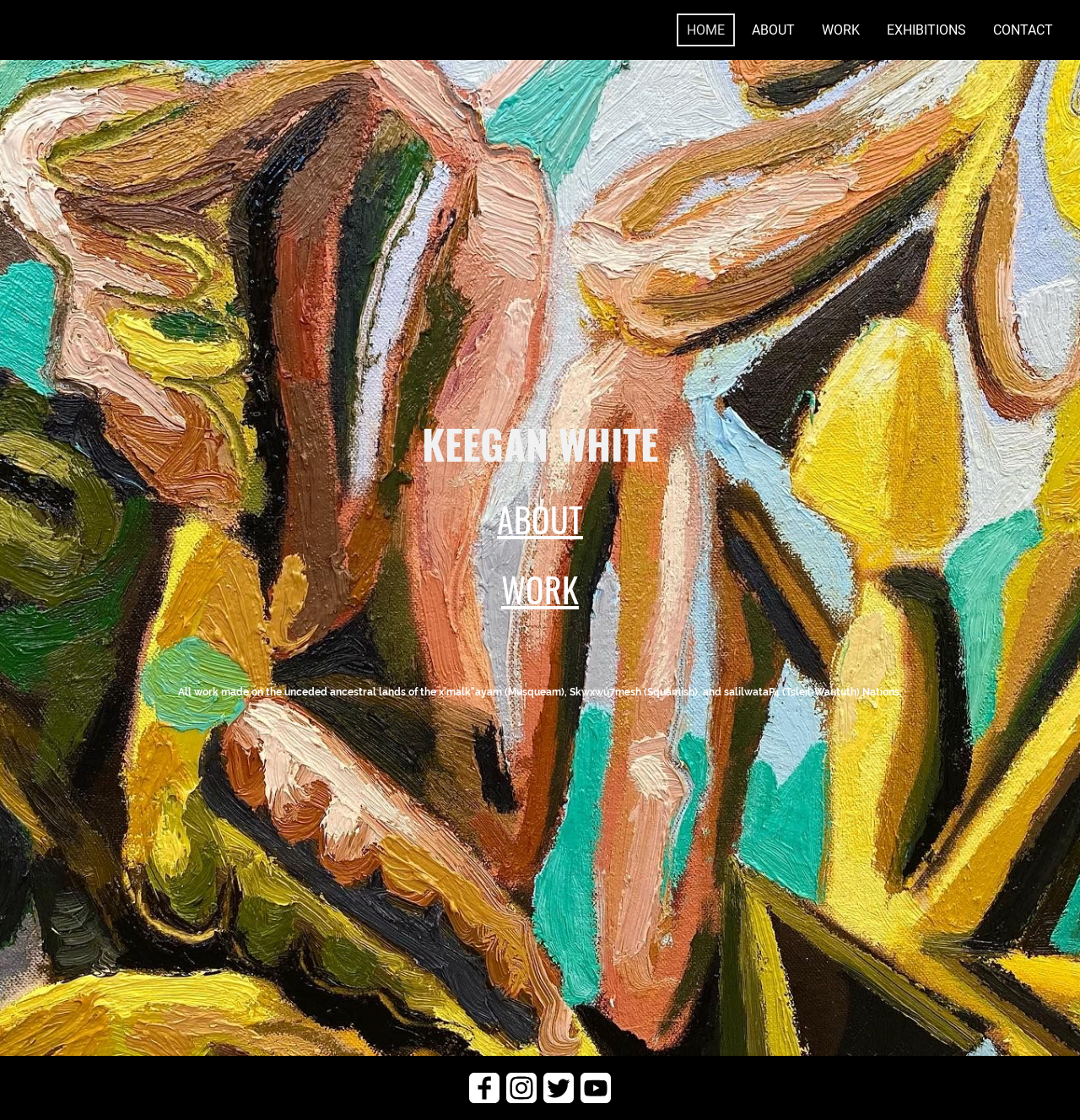Find the bounding box coordinates corresponding to the UI element with the description: "ABOUT". The coordinates should be formatted as [left, top, right, bottom], with values as floats between 0 and 1.

[0.688, 0.014, 0.744, 0.04]